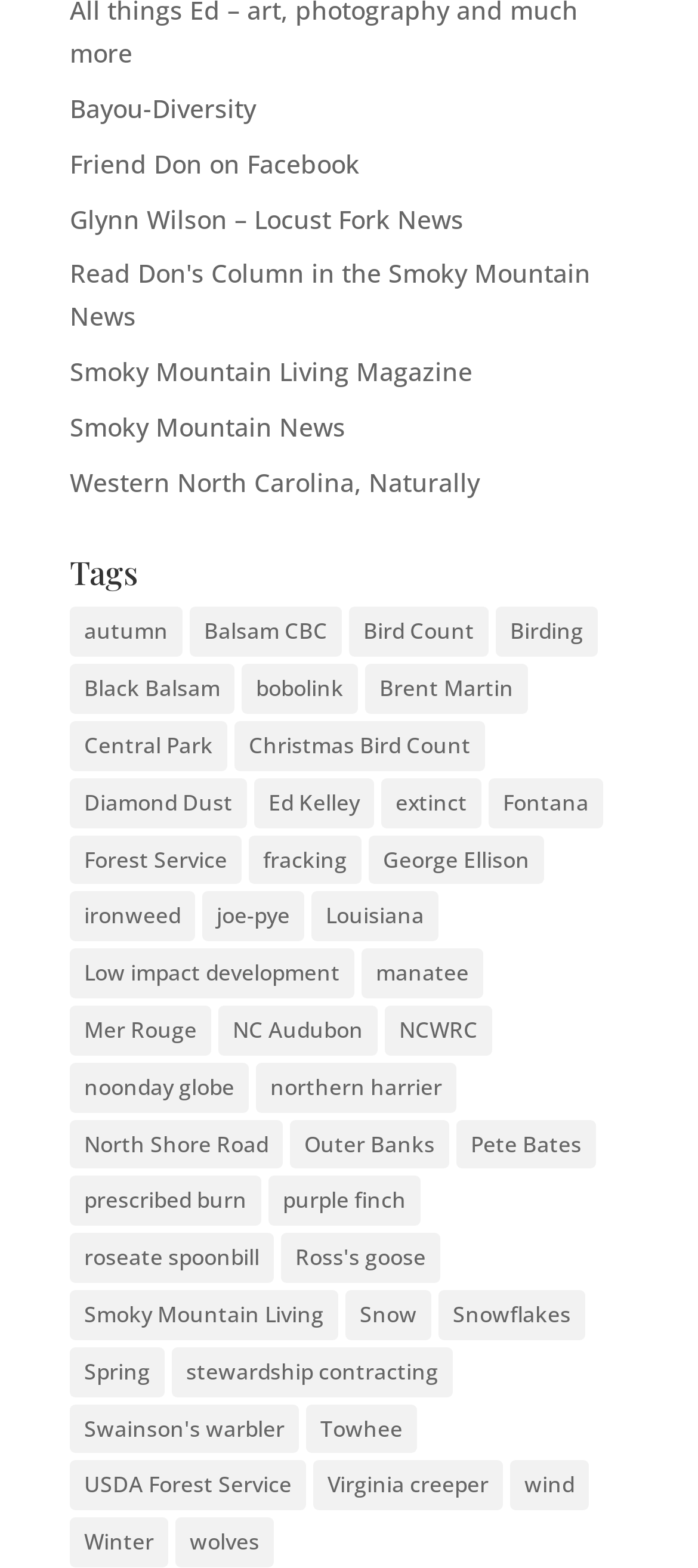Give a one-word or short phrase answer to the question: 
What is the first link on the webpage?

Bayou-Diversity